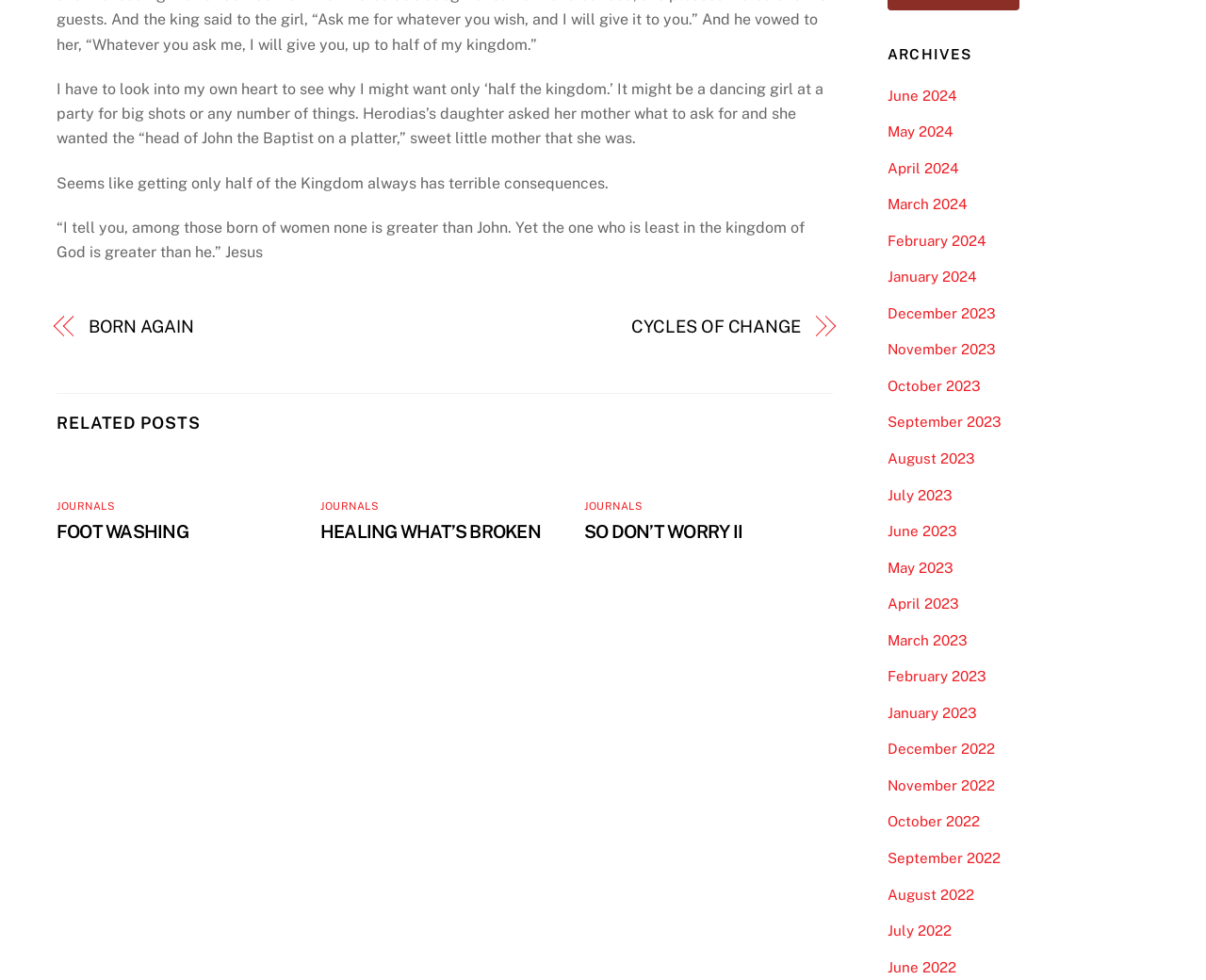Locate the bounding box of the UI element based on this description: "Home". Provide four float numbers between 0 and 1 as [left, top, right, bottom].

None